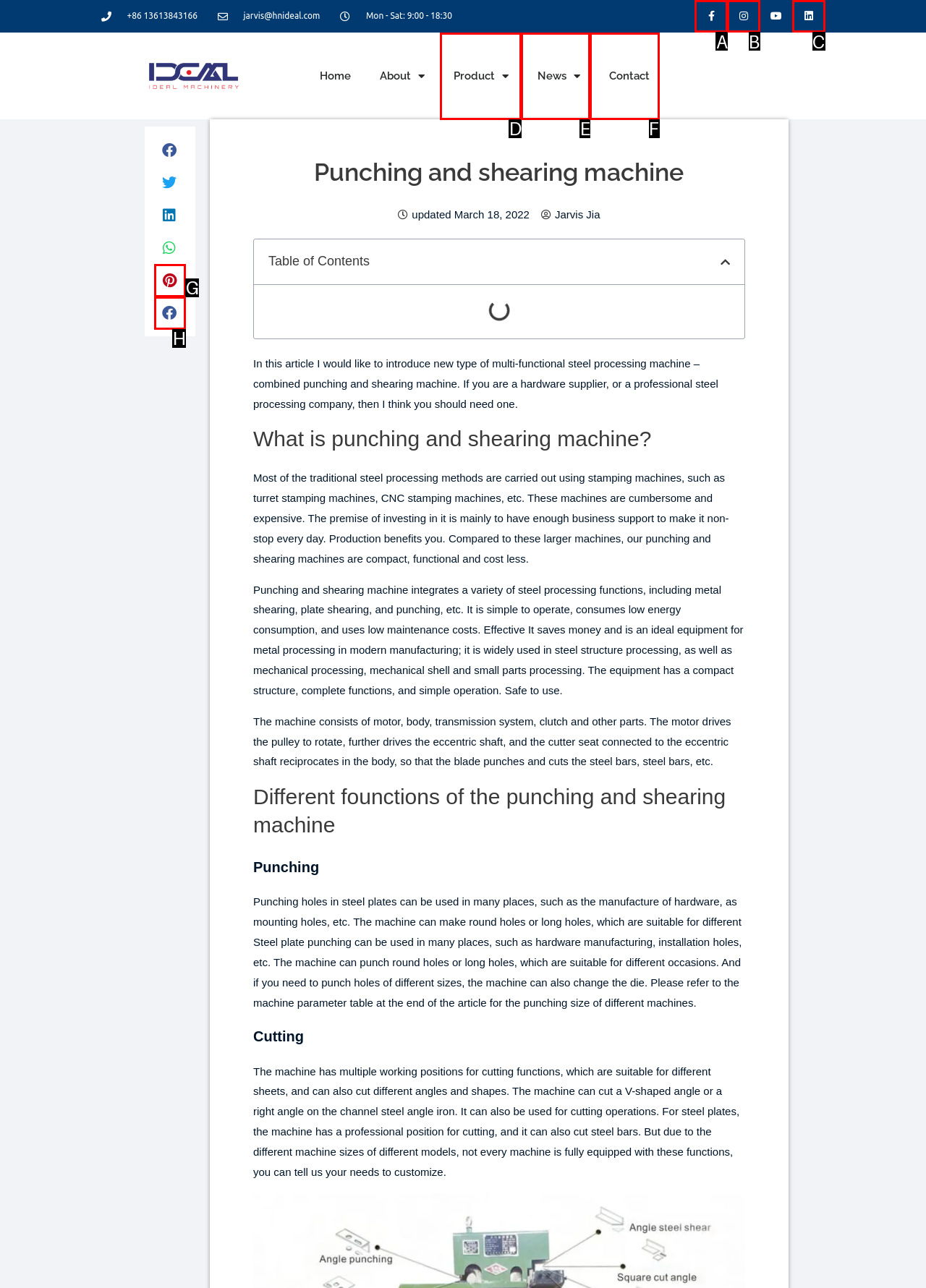Find the UI element described as: Linkedin
Reply with the letter of the appropriate option.

C